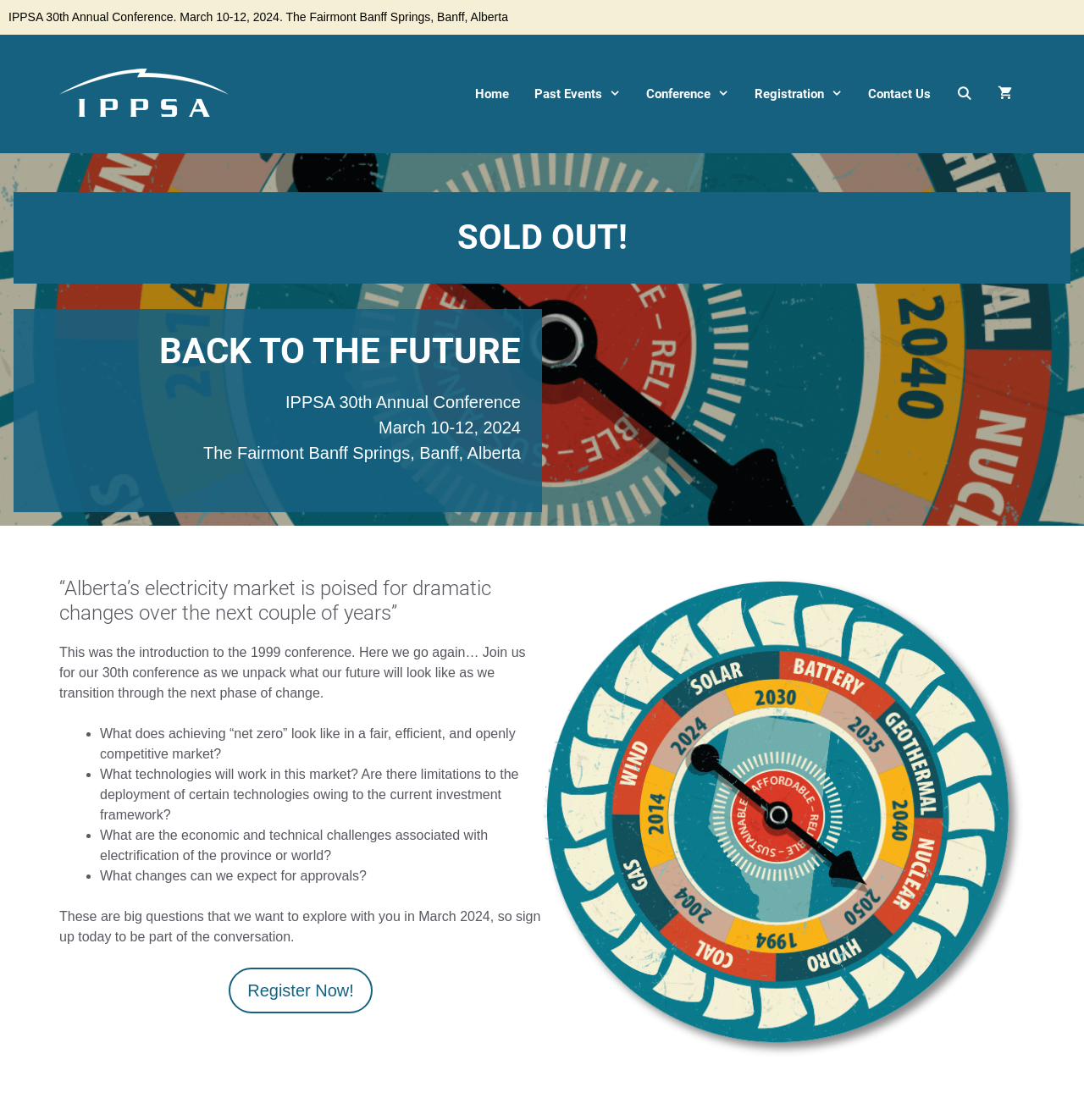Based on what you see in the screenshot, provide a thorough answer to this question: What is the location of the IPPSA 30th Annual Conference?

I found the answer by looking at the StaticText element with the text 'The Fairmont Banff Springs, Banff, Alberta' which is located below the heading 'IPPSA 30th Annual Conference'.